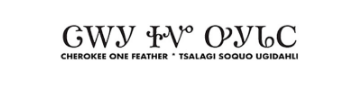What is the translation of the publication's name?
Using the details from the image, give an elaborate explanation to answer the question.

The translation of the publication's name can be found below the logo, which provides the Cherokee language equivalent of 'The Cherokee One Feather', reflecting the publication's commitment to preserving and promoting Cherokee culture and language.